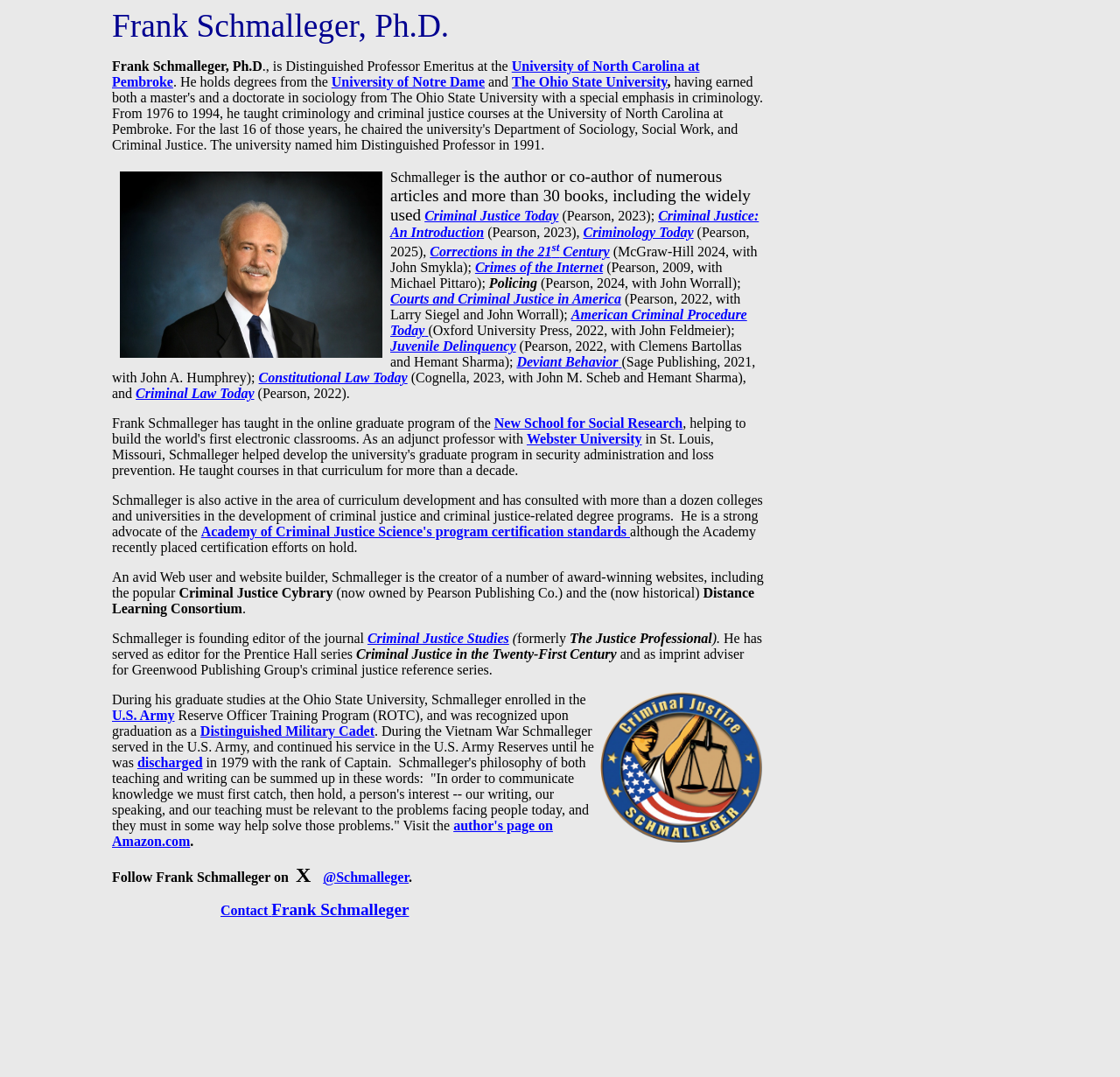Respond to the question with just a single word or phrase: 
What is the name of the journal that Frank Schmalleger is the founding editor of?

Criminal Justice Studies